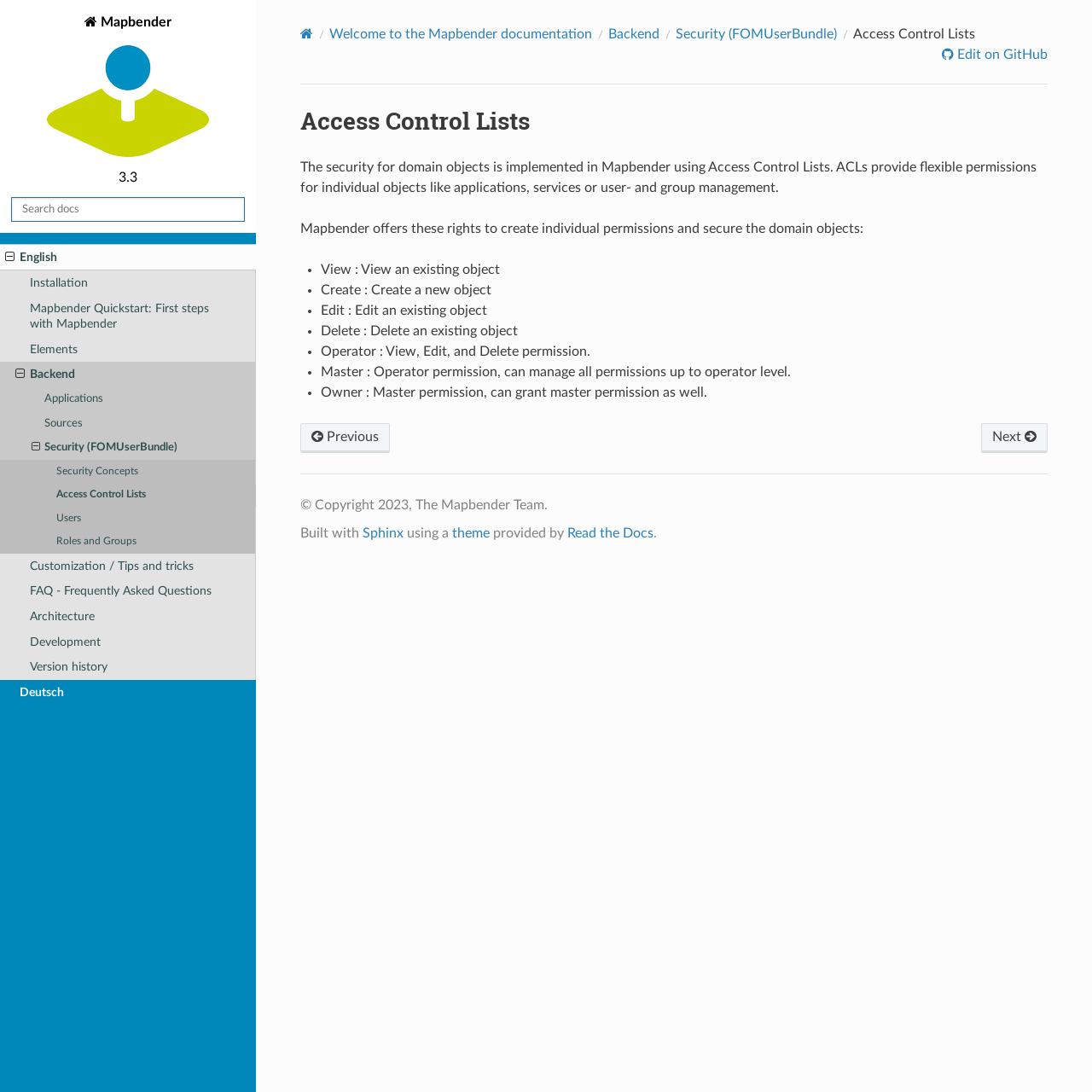Produce an elaborate caption capturing the essence of the webpage.

The webpage is a documentation page for Mapbender, a software application. At the top left corner, there is a logo of Mapbender, accompanied by a navigation menu that allows users to switch between different languages, including English and Deutsch. 

Below the logo, there is a search bar where users can input keywords to search for specific documentation. On the left side of the page, there is a navigation menu that lists various topics, including Installation, Mapbender Quickstart, Elements, Backend, Security, and more. The currently selected topic is Access Control Lists, which is highlighted in the navigation menu.

The main content of the page is divided into several sections. The first section is a brief introduction to Access Control Lists, which explains that ACLs provide flexible permissions for individual objects like applications, services, or user- and group management. 

Below the introduction, there is a list of rights that Mapbender offers to create individual permissions and secure domain objects. These rights include View, Create, Edit, Delete, Operator, Master, and Owner. Each right is accompanied by a brief description of its functionality.

At the bottom of the page, there is a footer section that contains navigation links to previous and next pages, as well as copyright information and a statement about the page being built with Sphinx using a theme provided by Read the Docs.